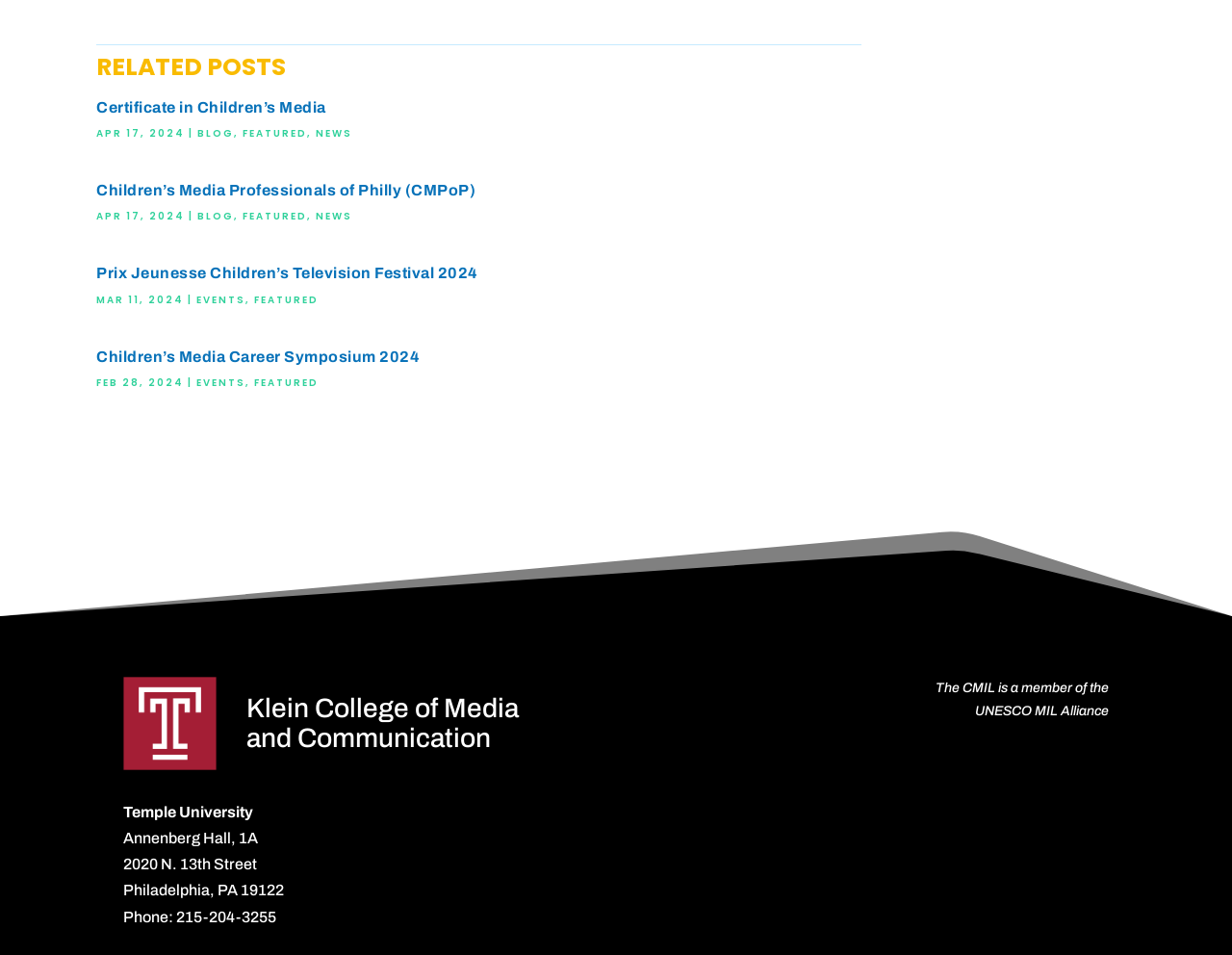Please give the bounding box coordinates of the area that should be clicked to fulfill the following instruction: "Get more information about NetworkNewsWire". The coordinates should be in the format of four float numbers from 0 to 1, i.e., [left, top, right, bottom].

None